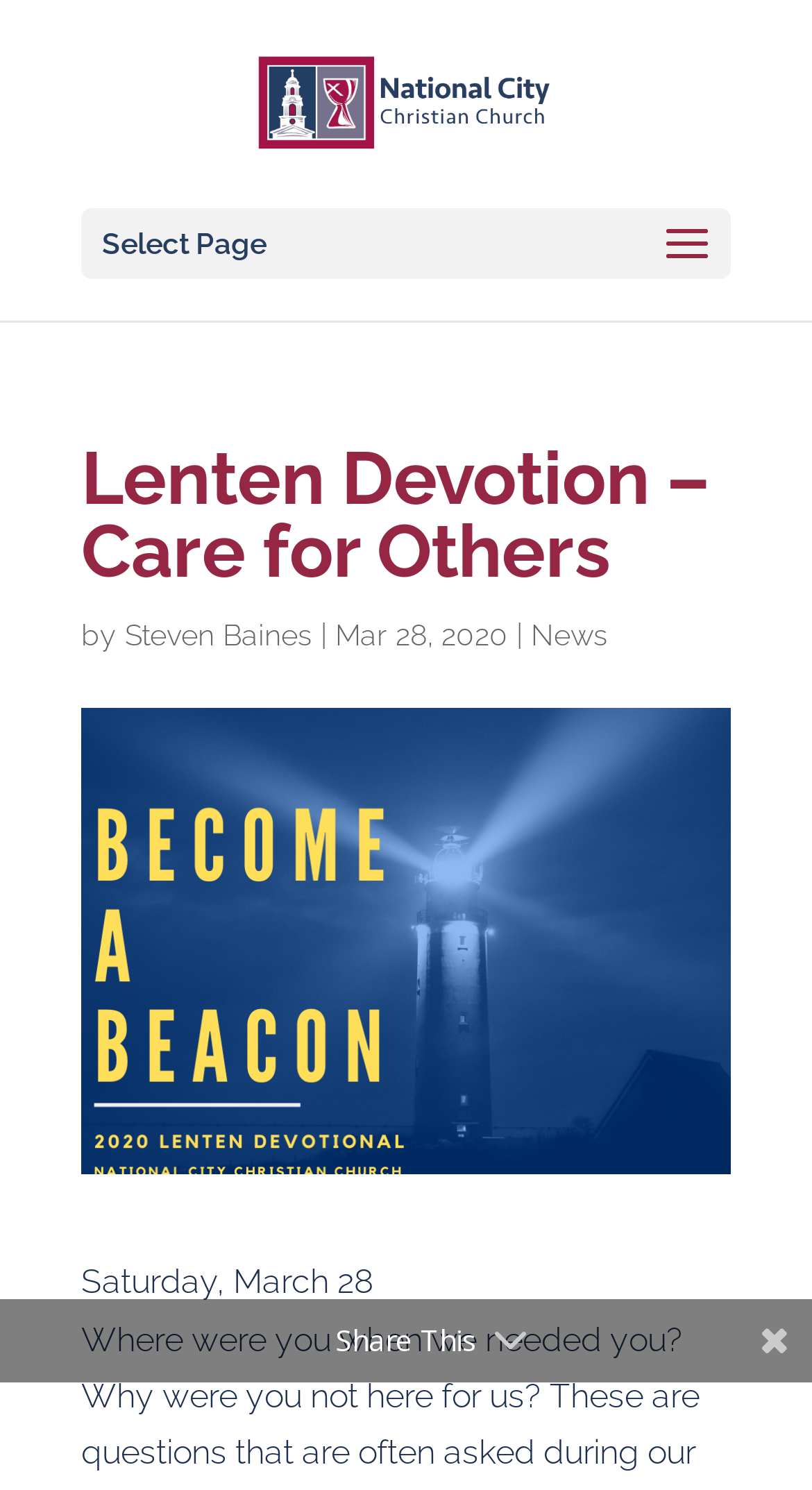Identify the bounding box for the element characterized by the following description: "Steven Baines".

[0.154, 0.415, 0.385, 0.437]